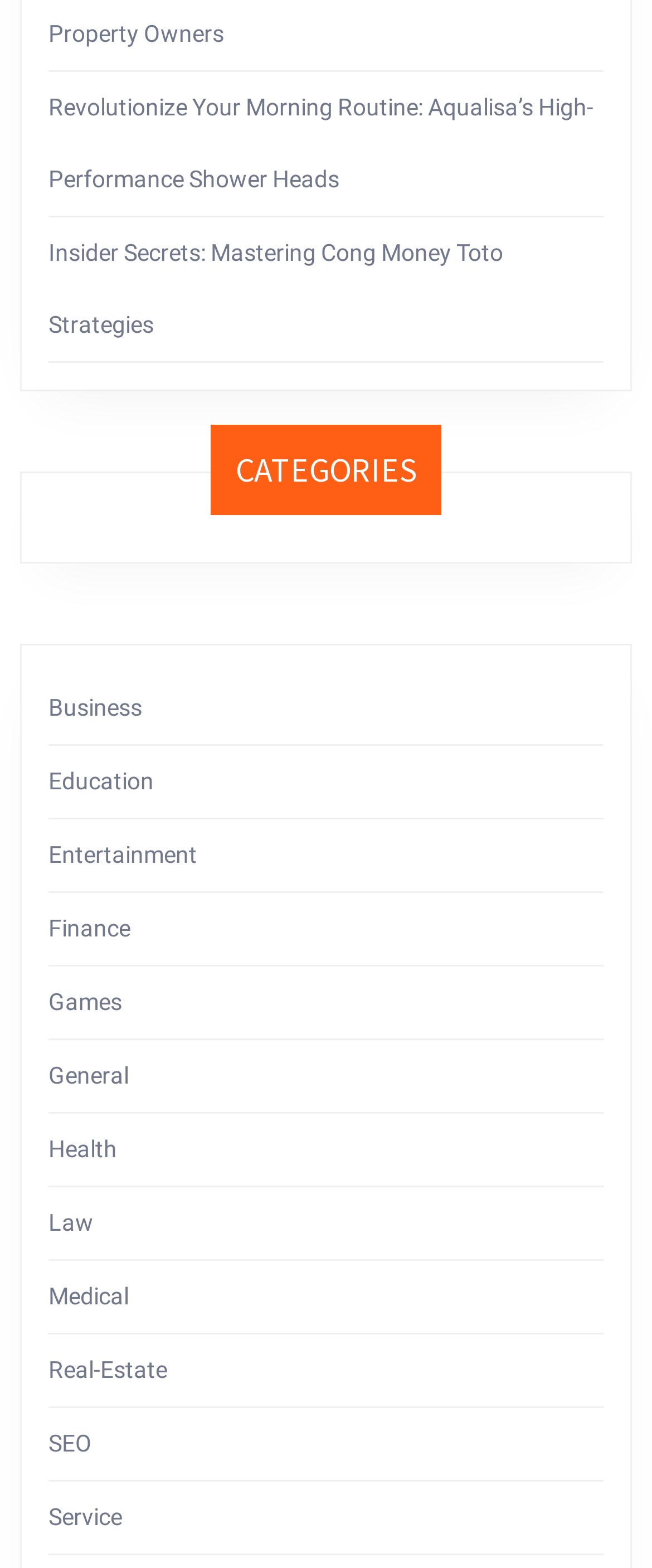How many links are under the 'CATEGORIES' heading?
Please provide a detailed and thorough answer to the question.

The 'CATEGORIES' heading has 12 child elements, which are links labeled 'Business', 'Education', 'Entertainment', 'Finance', 'Games', 'General', 'Health', 'Law', 'Medical', 'Real-Estate', and 'SEO'. These links are located at [0.074, 0.442, 0.218, 0.459], [0.074, 0.489, 0.236, 0.506], ..., [0.074, 0.912, 0.141, 0.929] respectively.